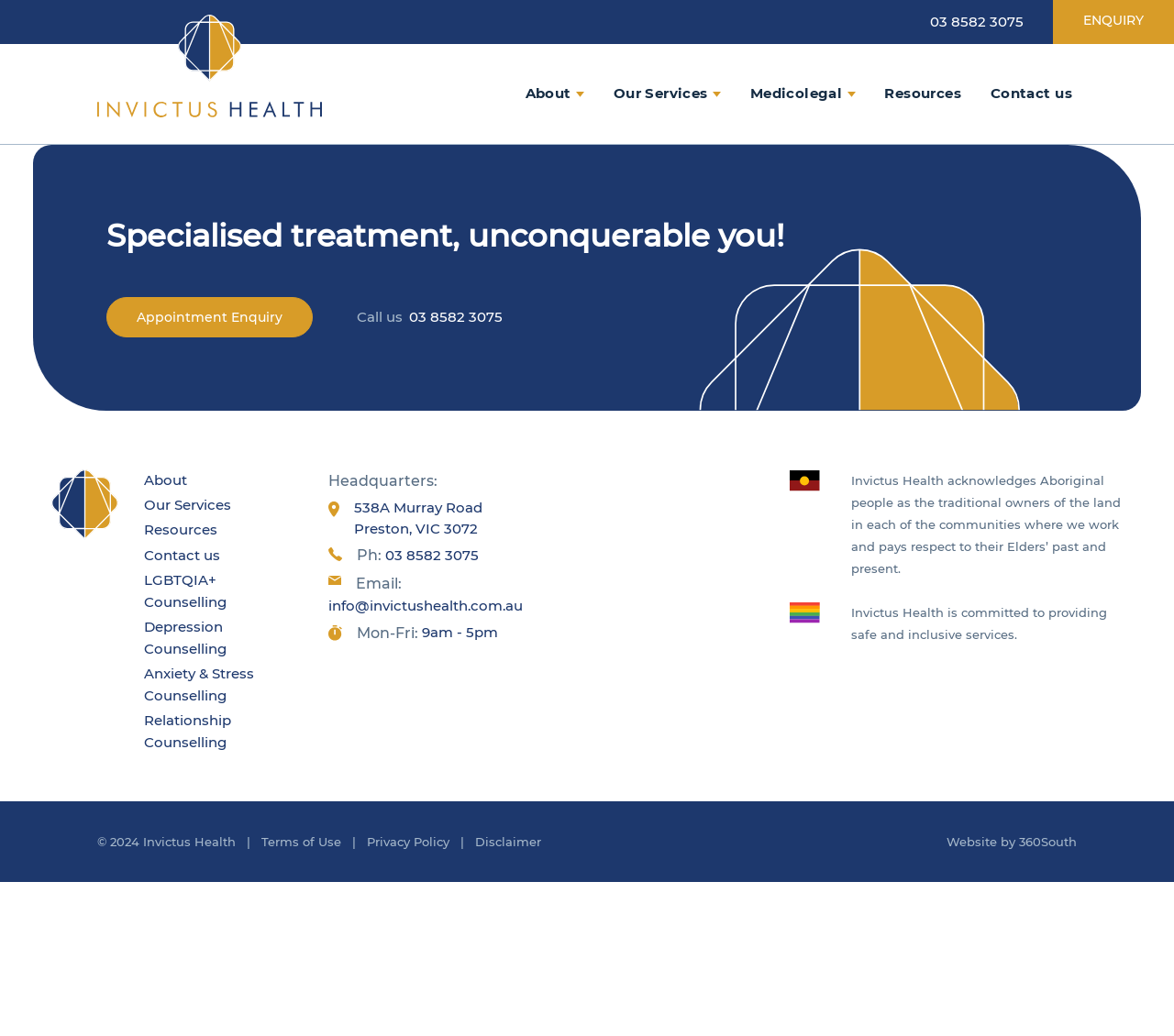Explain the features and main sections of the webpage comprehensively.

The webpage is for Relation - Invictus Health, a healthcare organization. At the top, there are two phone numbers, "03 8582 3075" and "ENQUIRY", along with the organization's logo. Below the logo, there is a navigation menu with links to "About", "Our Services", "Medicolegal", "Resources", and "Contact us".

The main content area is divided into two sections. The left section has a heading "Specialised treatment, unconquerable you!" and a call-to-action button "Appointment Enquiry". Below this, there are links to various services, including "LGBTQIA+ Counselling", "Depression Counselling", "Anxiety & Stress Counselling", and "Relationship Counselling".

The right section has the organization's headquarters' address, phone number, and email address. There is also a section with the organization's working hours, from 9 am to 5 pm, Monday to Friday.

At the bottom of the page, there are several links to the organization's terms of use, privacy policy, disclaimer, and a credit to the website designer, 360South. There is also a statement acknowledging the traditional owners of the land and a commitment to providing safe and inclusive services.

Throughout the page, there are several images, including the organization's logo, icons for each service, and a few decorative elements. The overall layout is clean and easy to navigate, with clear headings and concise text.